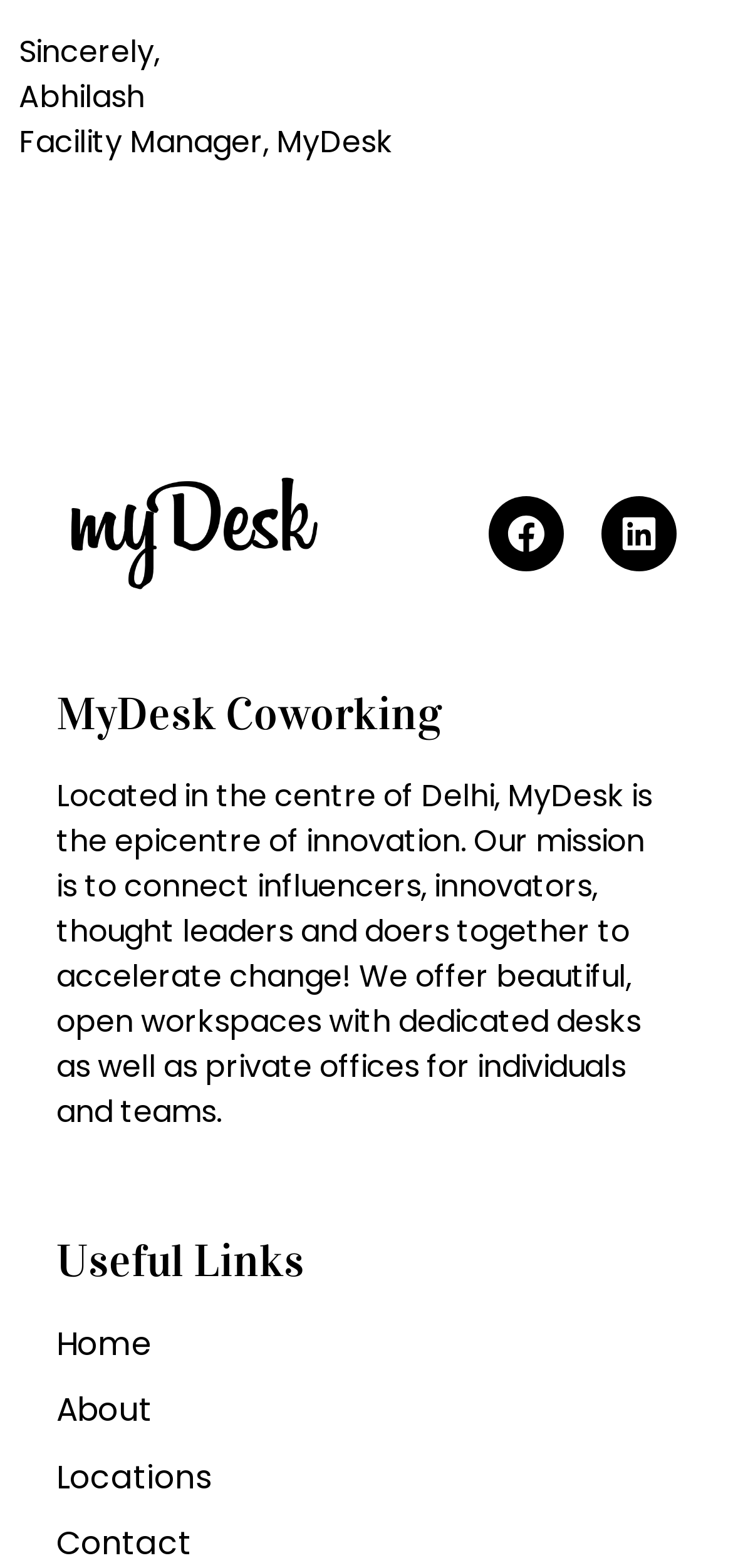Based on the image, give a detailed response to the question: How many useful links are provided?

The number of useful links provided can be determined by counting the link elements under the 'Useful Links' heading, which are 'Home', 'About', and 'Locations'.